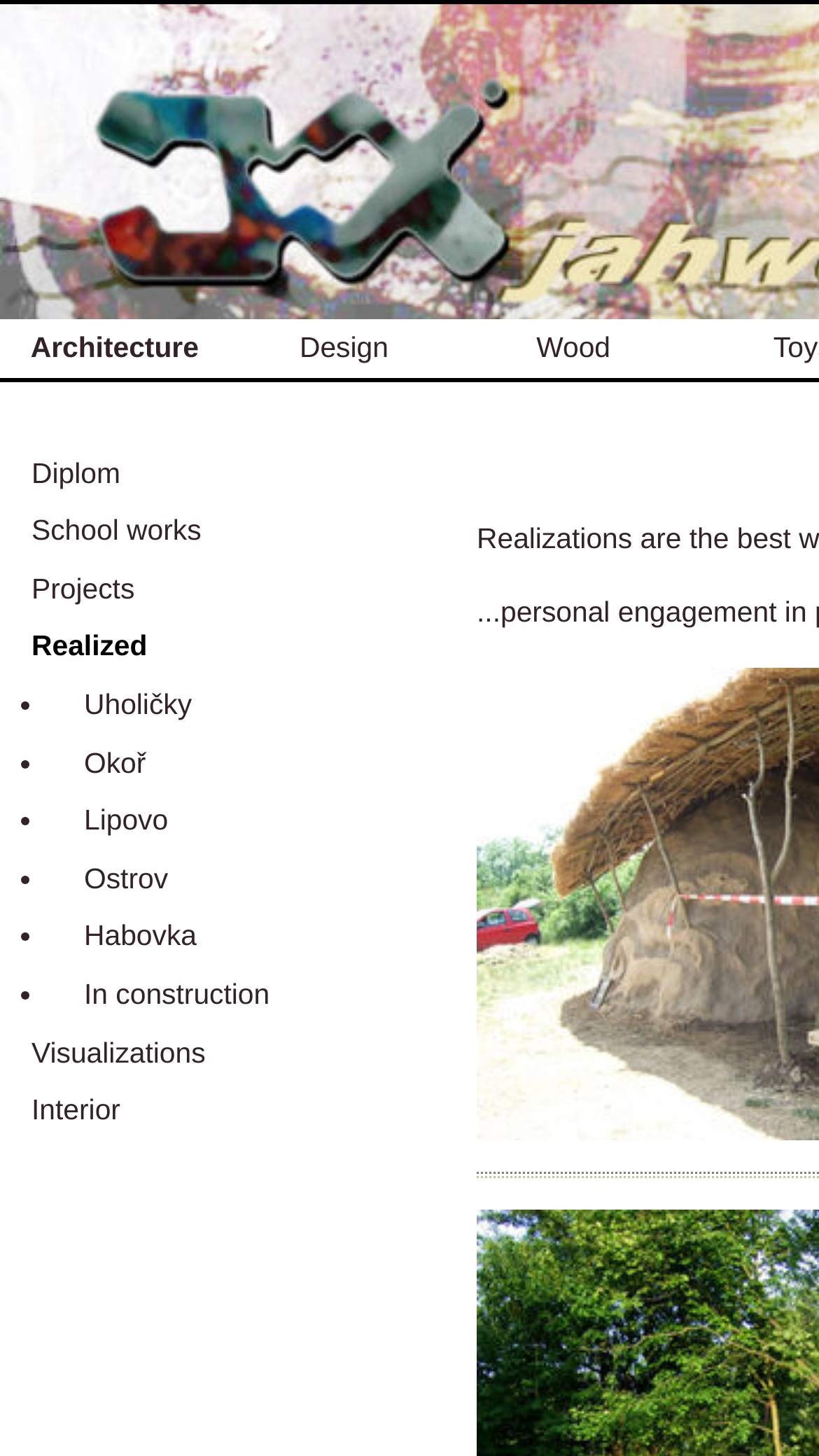Please identify the bounding box coordinates of the region to click in order to complete the task: "explore Uholičky". The coordinates must be four float numbers between 0 and 1, specified as [left, top, right, bottom].

[0.064, 0.464, 0.464, 0.504]